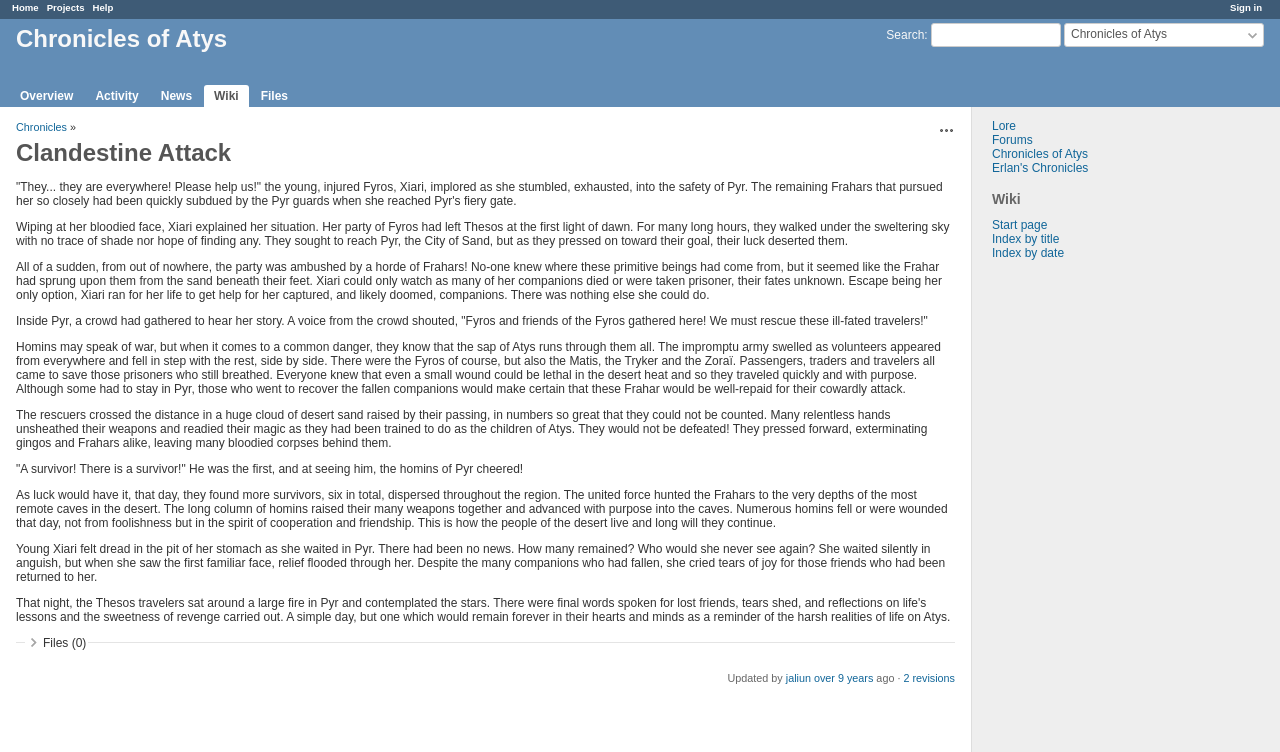Predict the bounding box coordinates of the UI element that matches this description: "Index by title". The coordinates should be in the format [left, top, right, bottom] with each value between 0 and 1.

[0.775, 0.308, 0.828, 0.327]